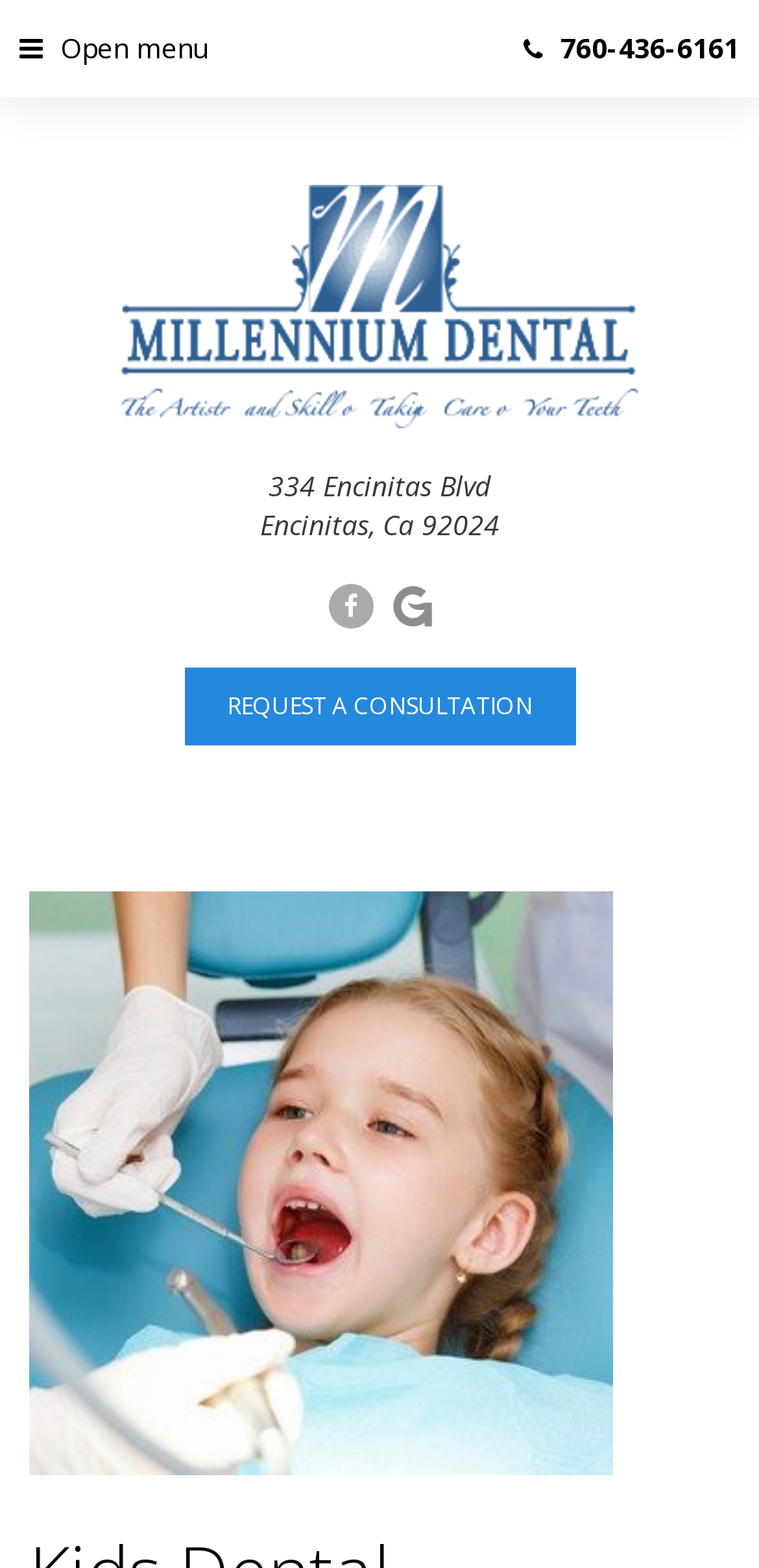What is the purpose of the button on the middle left?
With the help of the image, please provide a detailed response to the question.

I found the button by looking at the middle left section of the webpage, where I saw a link with the text 'REQUEST A CONSULTATION'. This suggests that the button is for requesting a consultation with the pediatric dentistry.